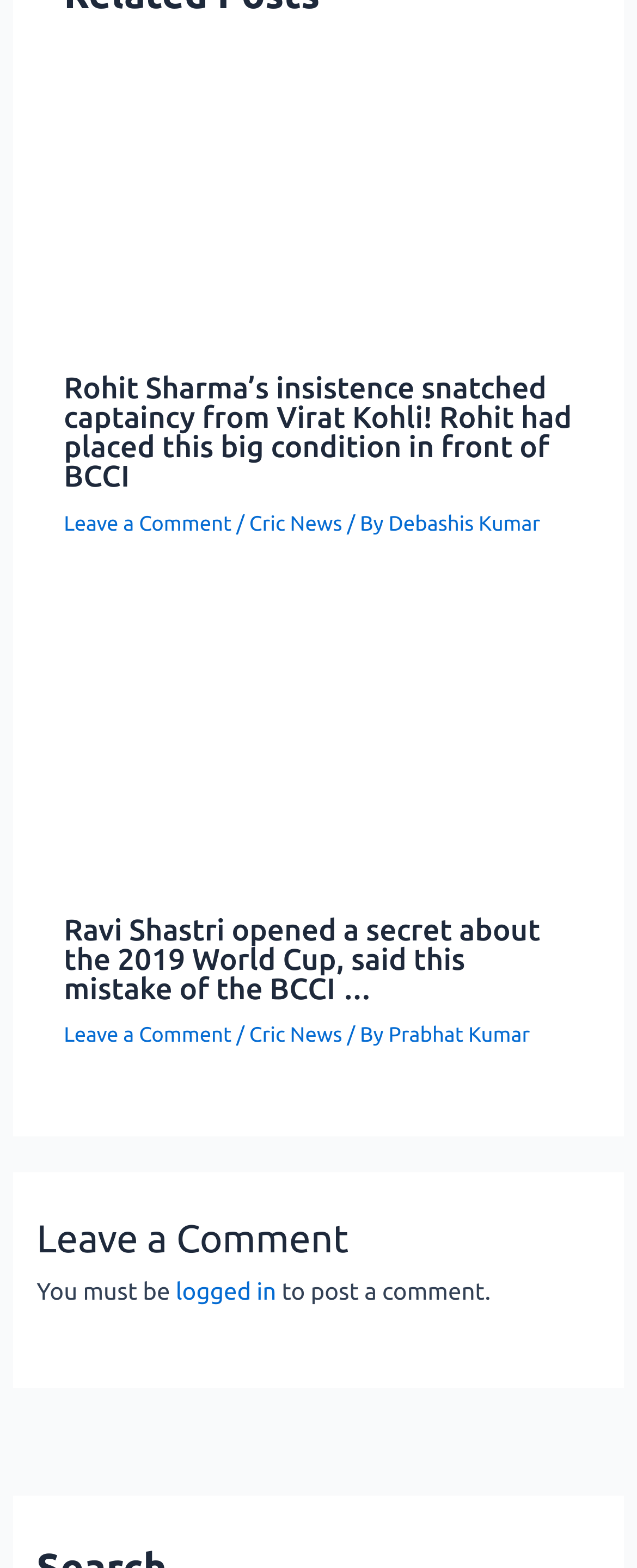What is the title of the first article?
Please look at the screenshot and answer in one word or a short phrase.

Rohit Sharma’s insistence snatched captaincy from Virat Kohli!